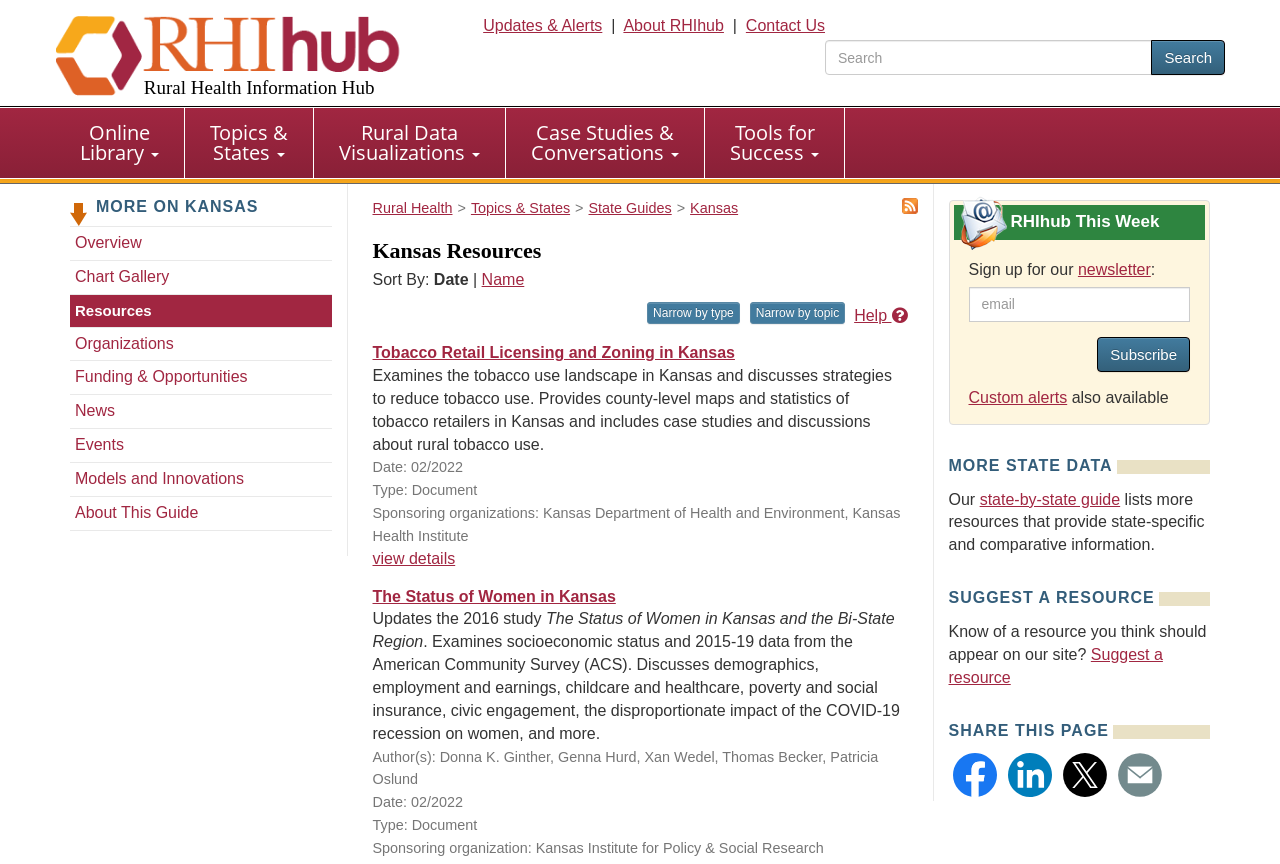What type of resources are listed on the webpage?
Please look at the screenshot and answer in one word or a short phrase.

Documents